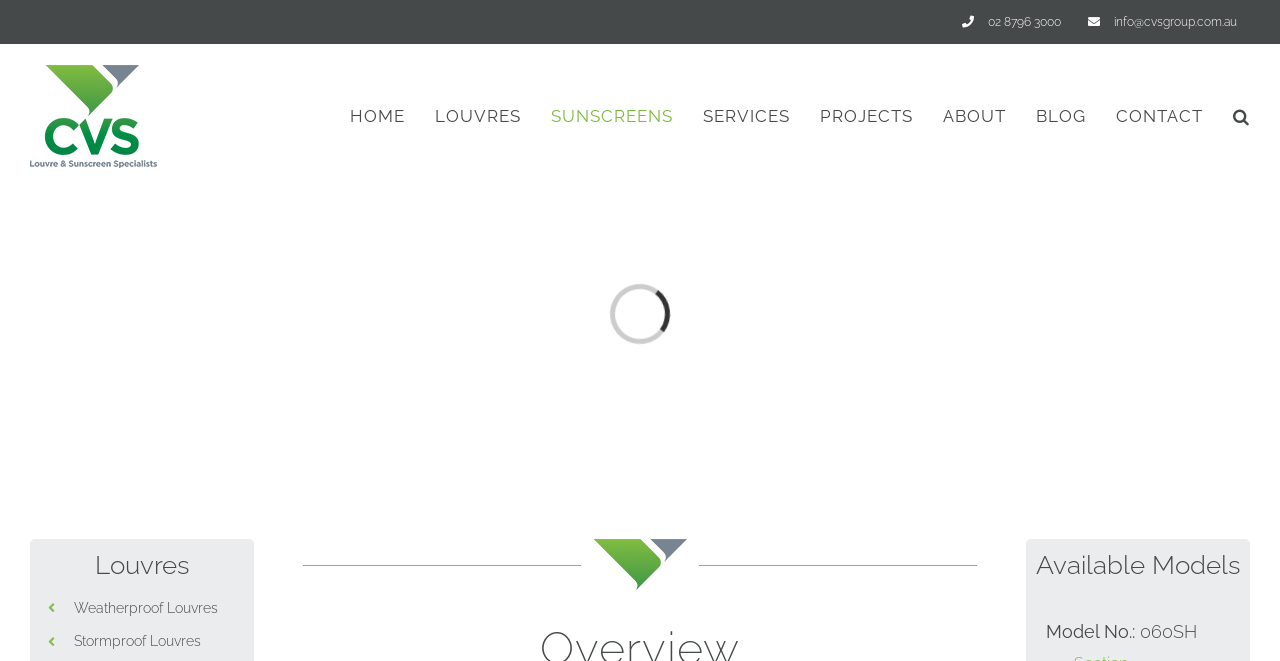What is the phone number to call for more info?
Give a single word or phrase answer based on the content of the image.

02 8796 3000